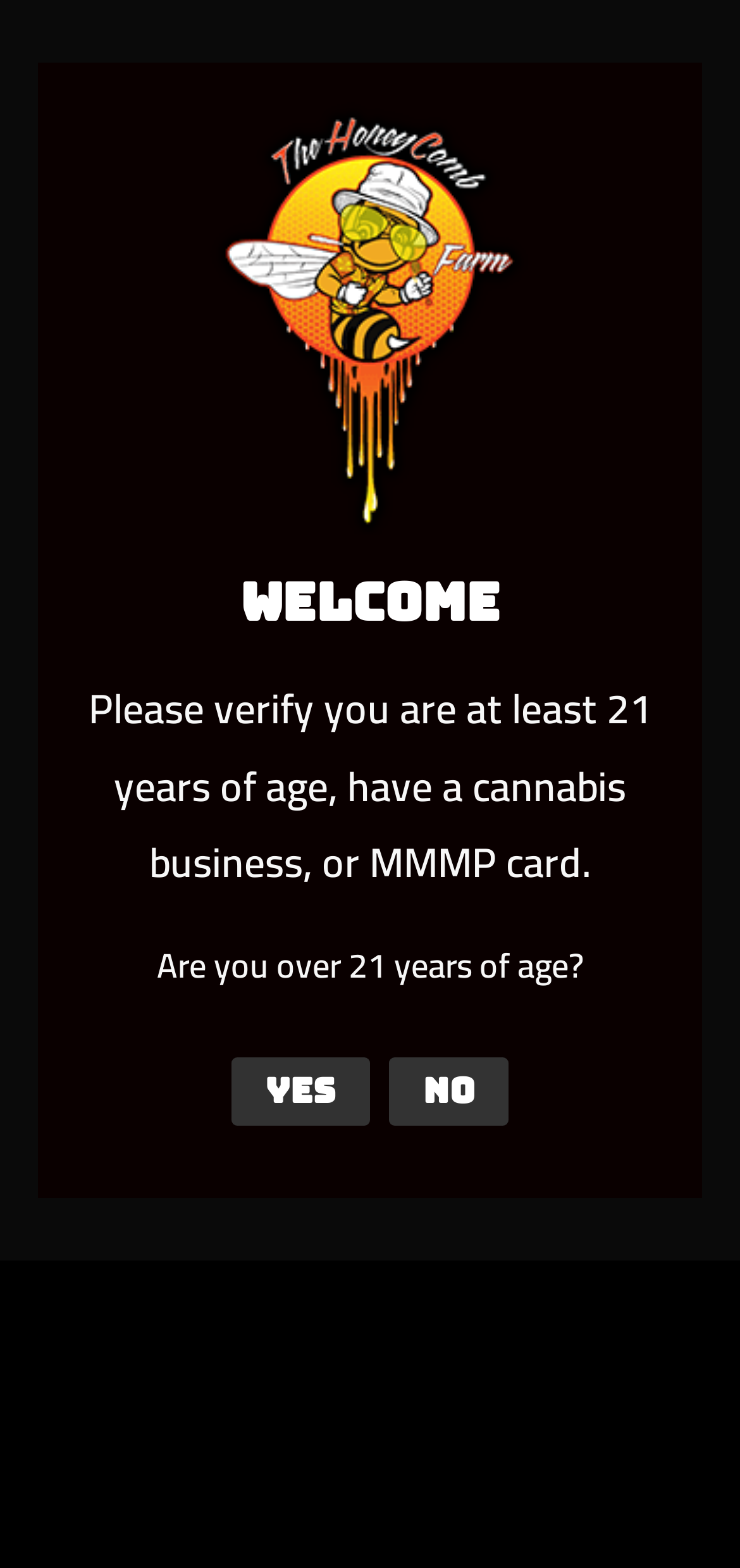What is the age requirement for verification?
Based on the image, provide a one-word or brief-phrase response.

21 years